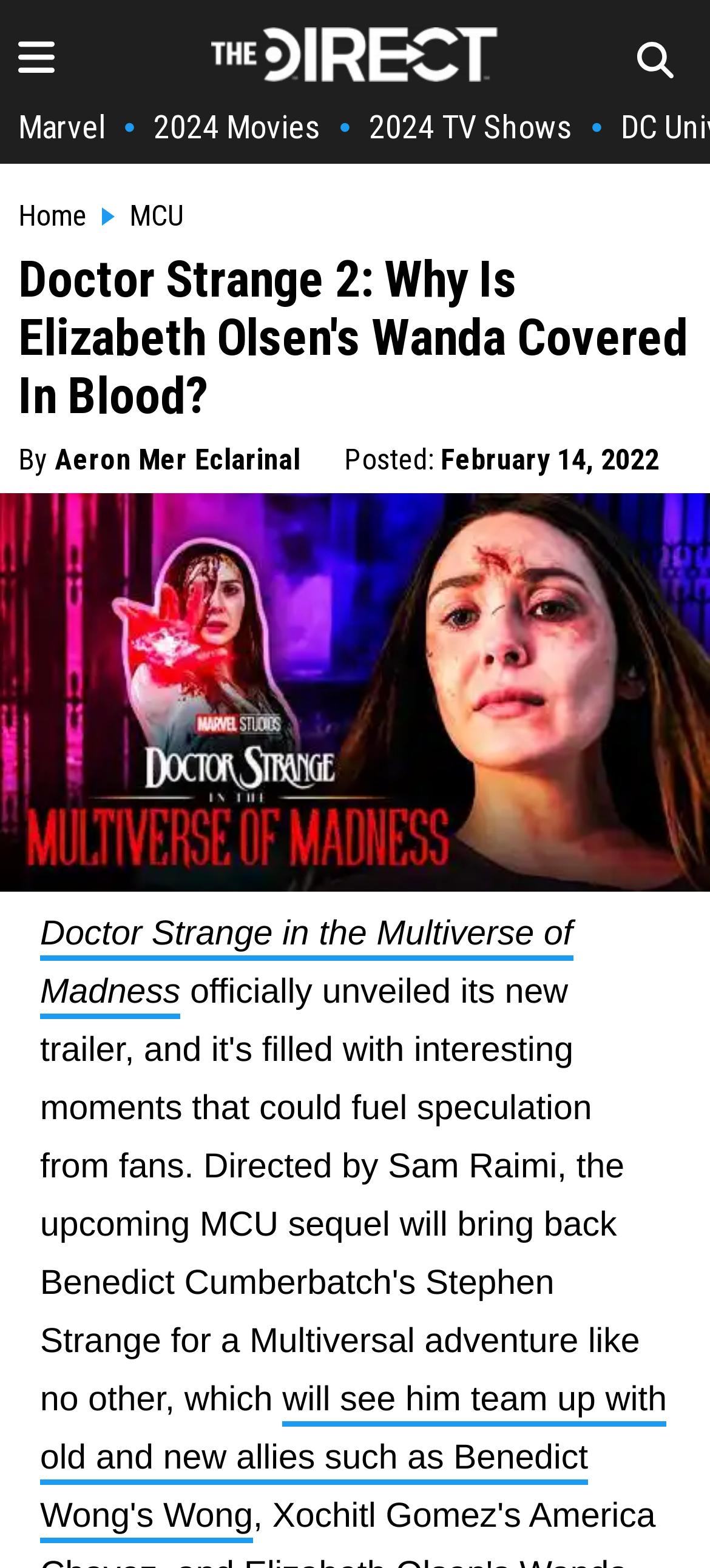Please give a short response to the question using one word or a phrase:
What is the name of the movie being discussed?

Doctor Strange in the Multiverse of Madness